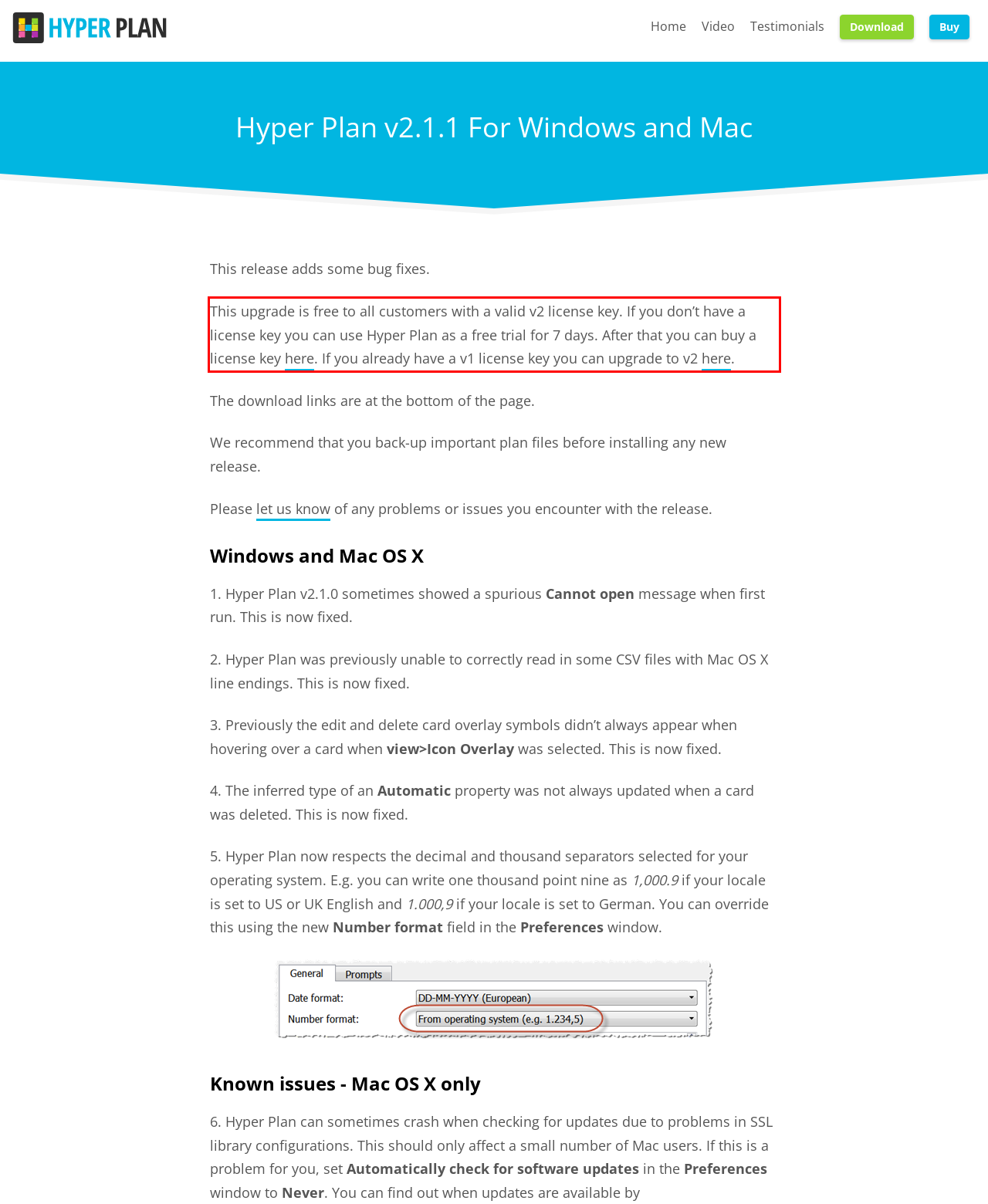In the screenshot of the webpage, find the red bounding box and perform OCR to obtain the text content restricted within this red bounding box.

This upgrade is free to all customers with a valid v2 license key. If you don’t have a license key you can use Hyper Plan as a free trial for 7 days. After that you can buy a license key here. If you already have a v1 license key you can upgrade to v2 here.